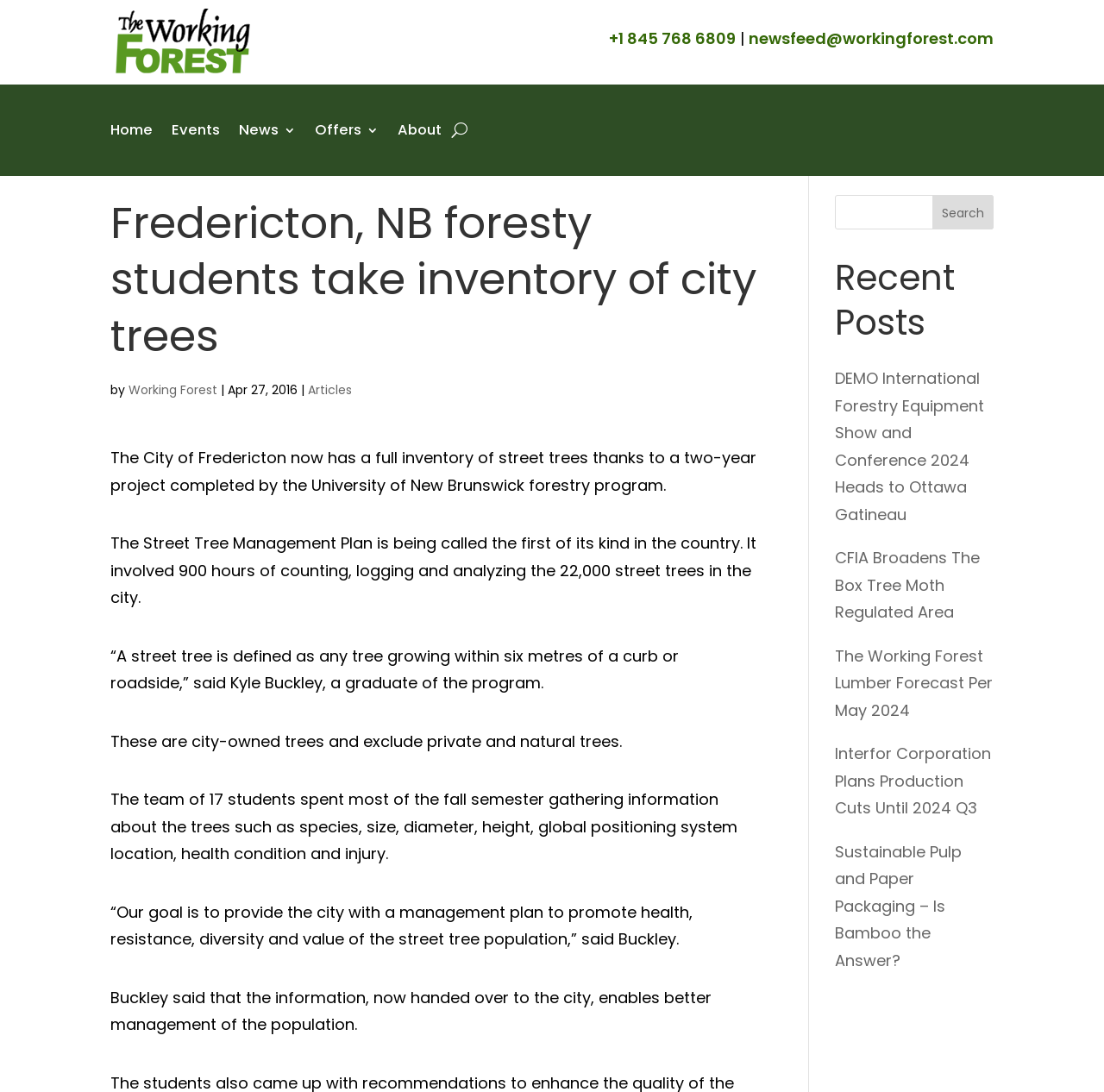What is the purpose of the search box?
Please provide a detailed and comprehensive answer to the question.

The search box is located at the top right corner of the webpage, and it allows users to search for specific content within the website. The search box is accompanied by a 'Search' button, which submits the search query.